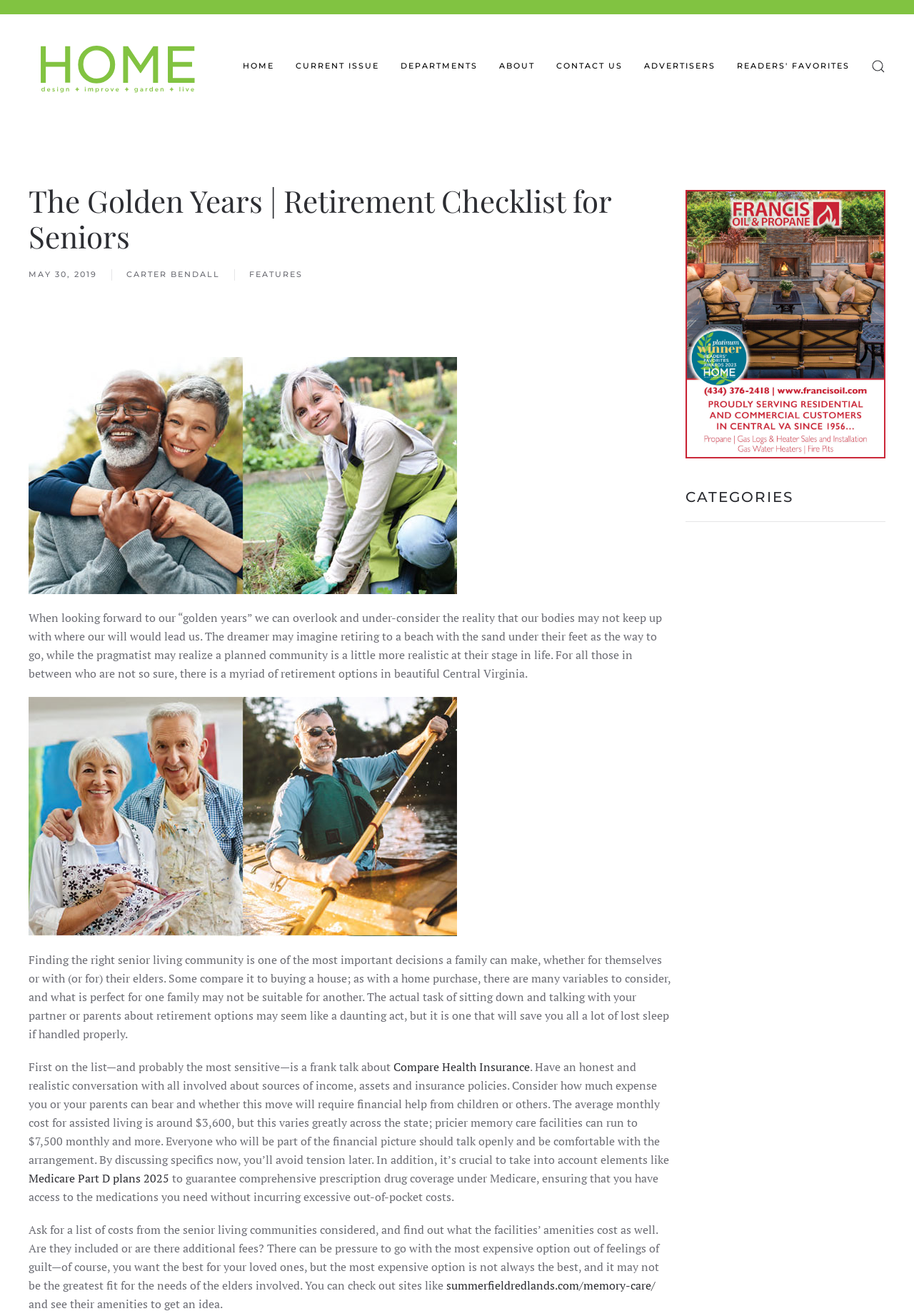Carefully examine the image and provide an in-depth answer to the question: What is the recommended action for finding the right senior living community?

The recommended action for finding the right senior living community can be inferred from the text 'First on the list—and probably the most sensitive—is a frank talk about...' which suggests that having an open and honest conversation is an important step in finding the right senior living community.